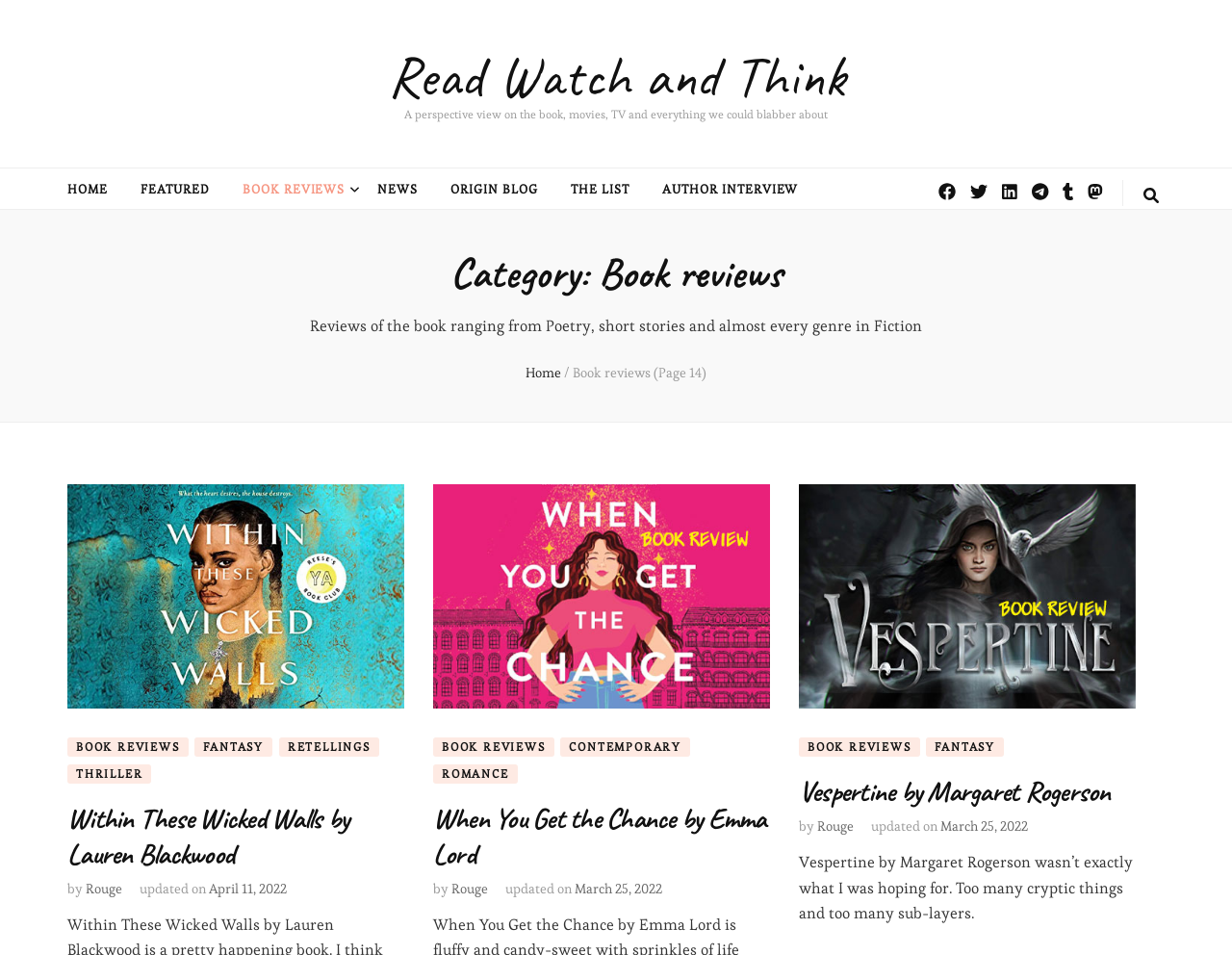Locate the bounding box coordinates of the UI element described by: "Home". Provide the coordinates as four float numbers between 0 and 1, formatted as [left, top, right, bottom].

[0.055, 0.185, 0.087, 0.212]